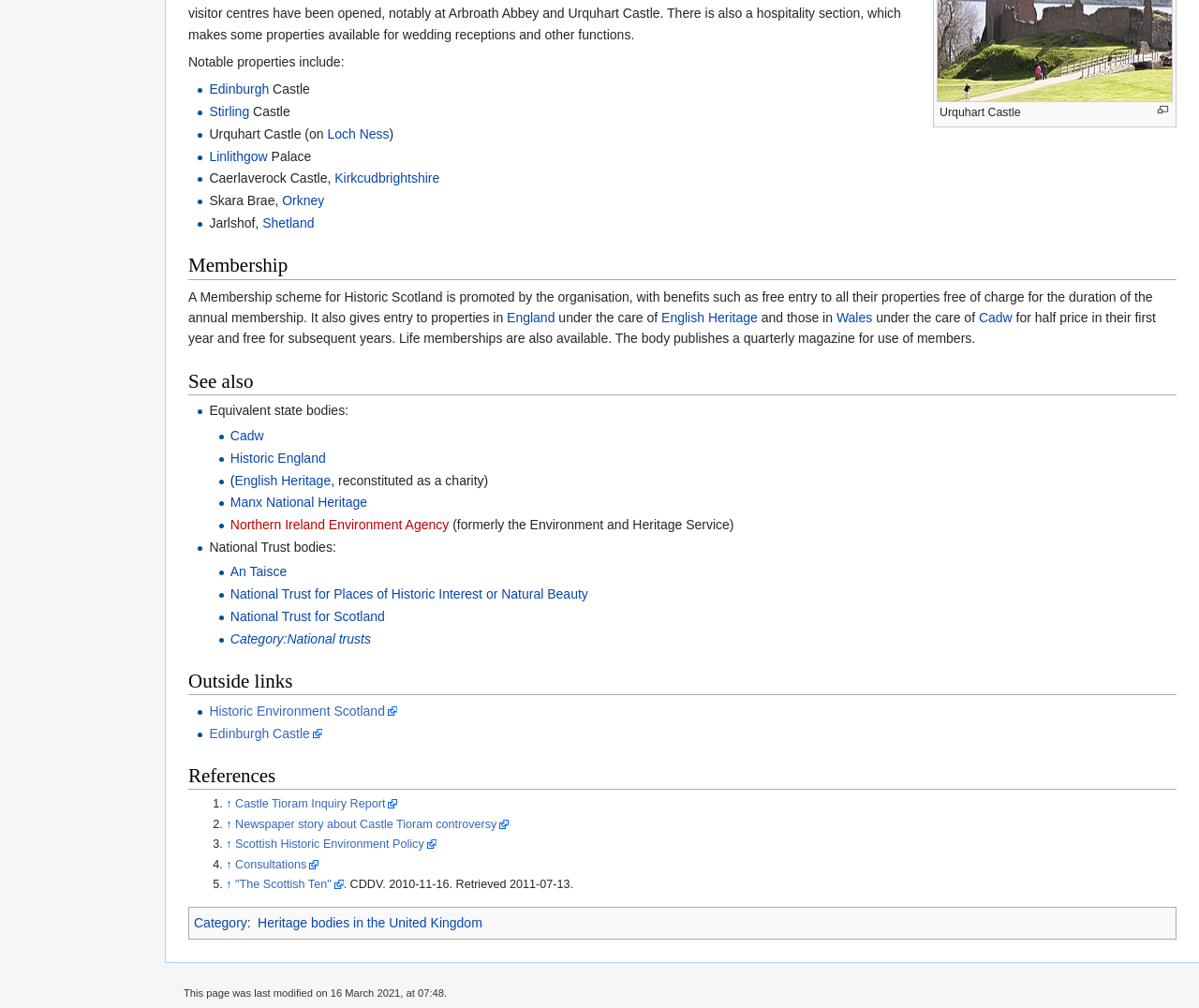Identify the bounding box coordinates of the section to be clicked to complete the task described by the following instruction: "Read about 'Urquhart Castle'". The coordinates should be four float numbers between 0 and 1, formatted as [left, top, right, bottom].

[0.784, 0.105, 0.851, 0.118]